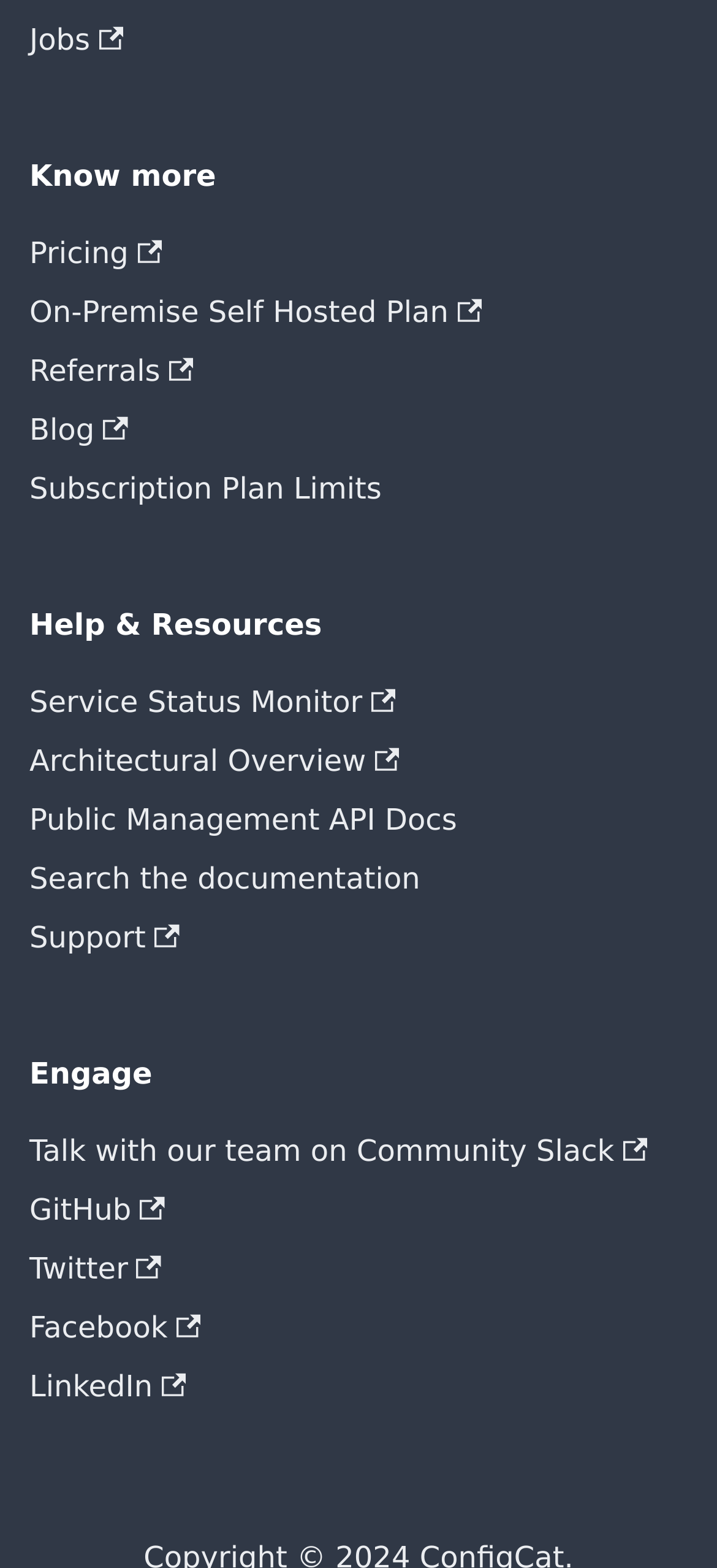Provide the bounding box coordinates of the section that needs to be clicked to accomplish the following instruction: "Explore the Krebs on Security image."

None